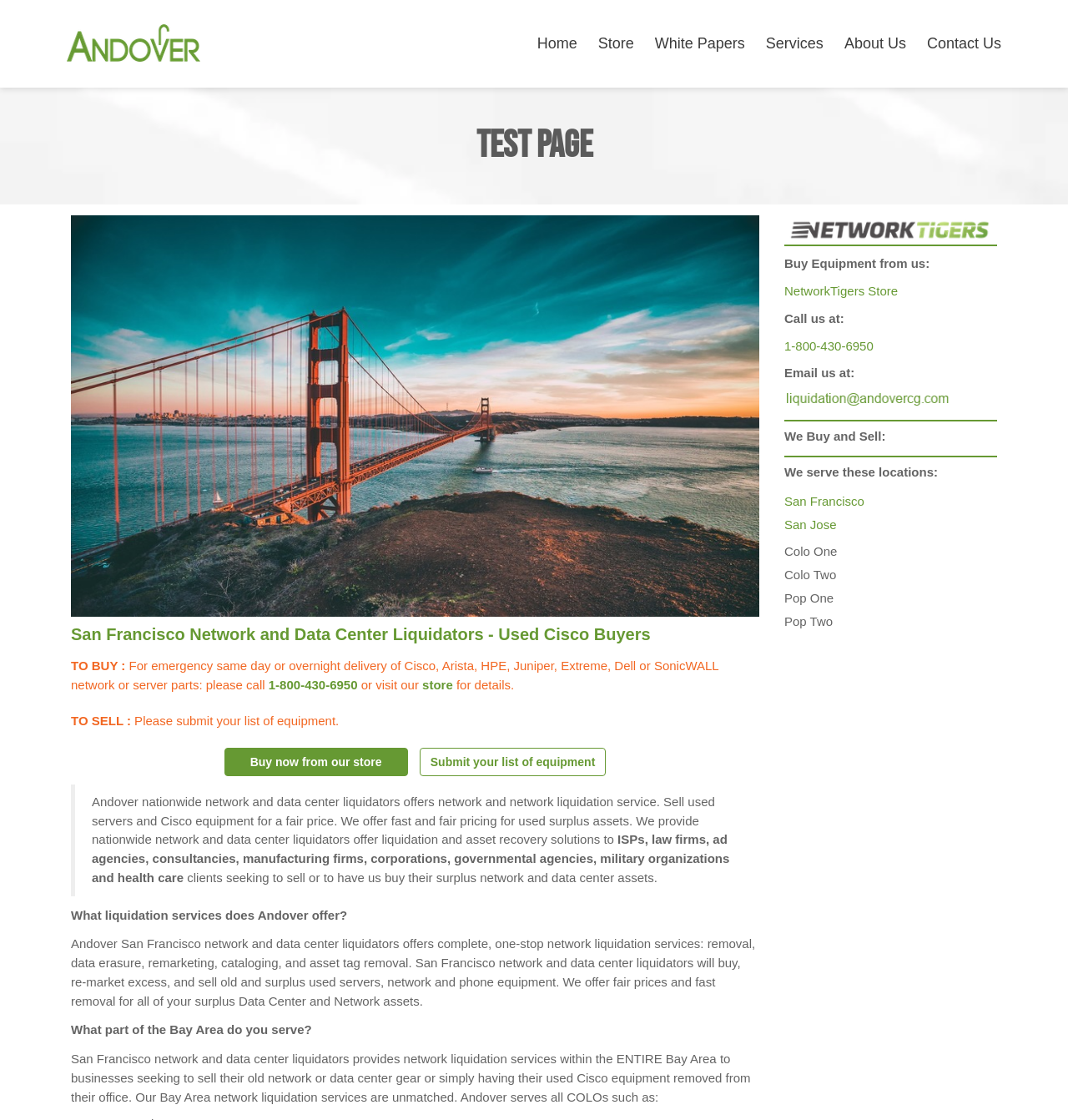What services does Andover offer?
Based on the image, answer the question with a single word or brief phrase.

Network liquidation services